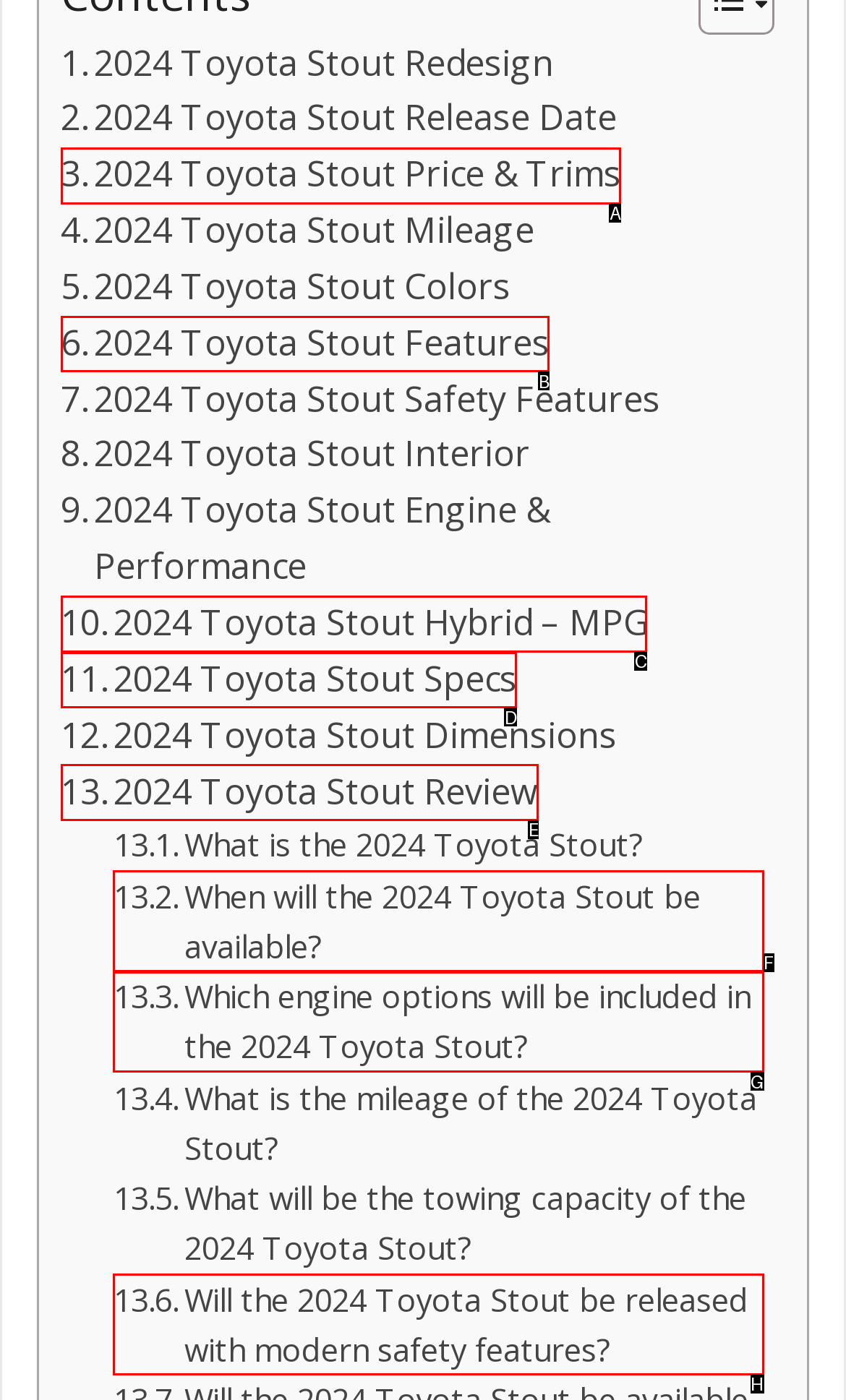Identify the option that corresponds to the description: 2024 Toyota Stout Features. Provide only the letter of the option directly.

B